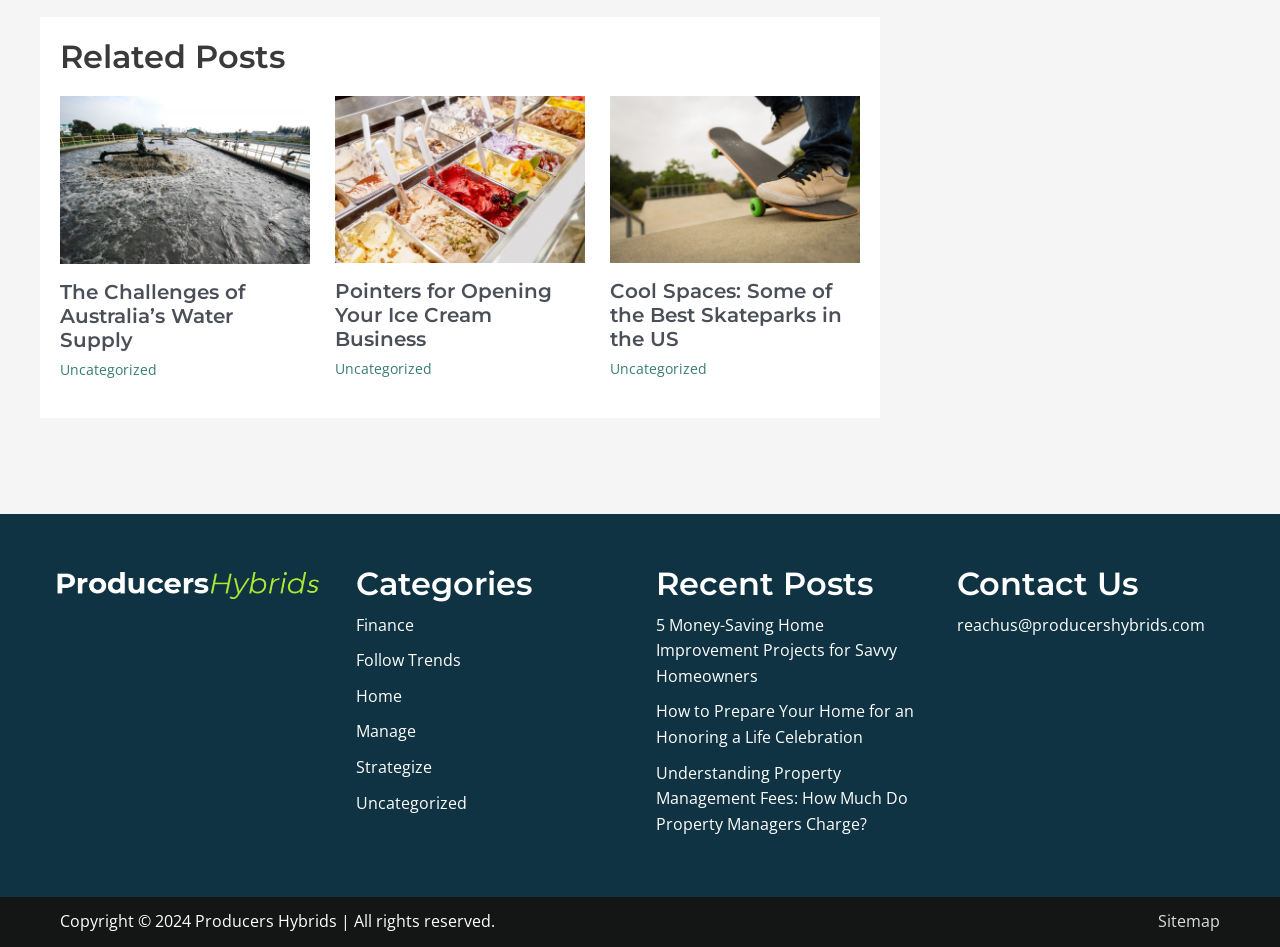Locate the bounding box coordinates of the UI element described by: "Uncategorized". Provide the coordinates as four float numbers between 0 and 1, formatted as [left, top, right, bottom].

[0.047, 0.38, 0.123, 0.4]